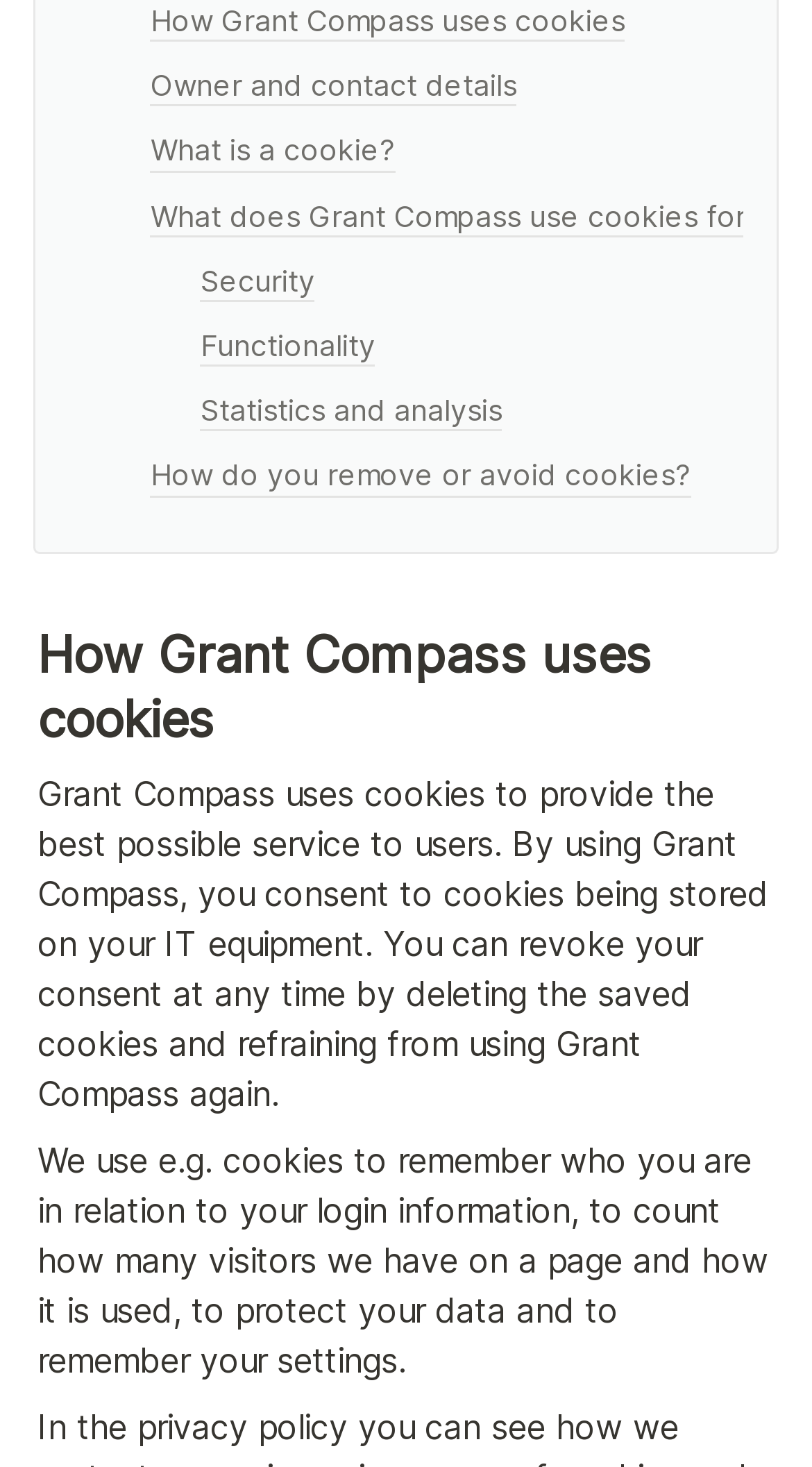Please find the bounding box for the UI element described by: "Back to Top".

None